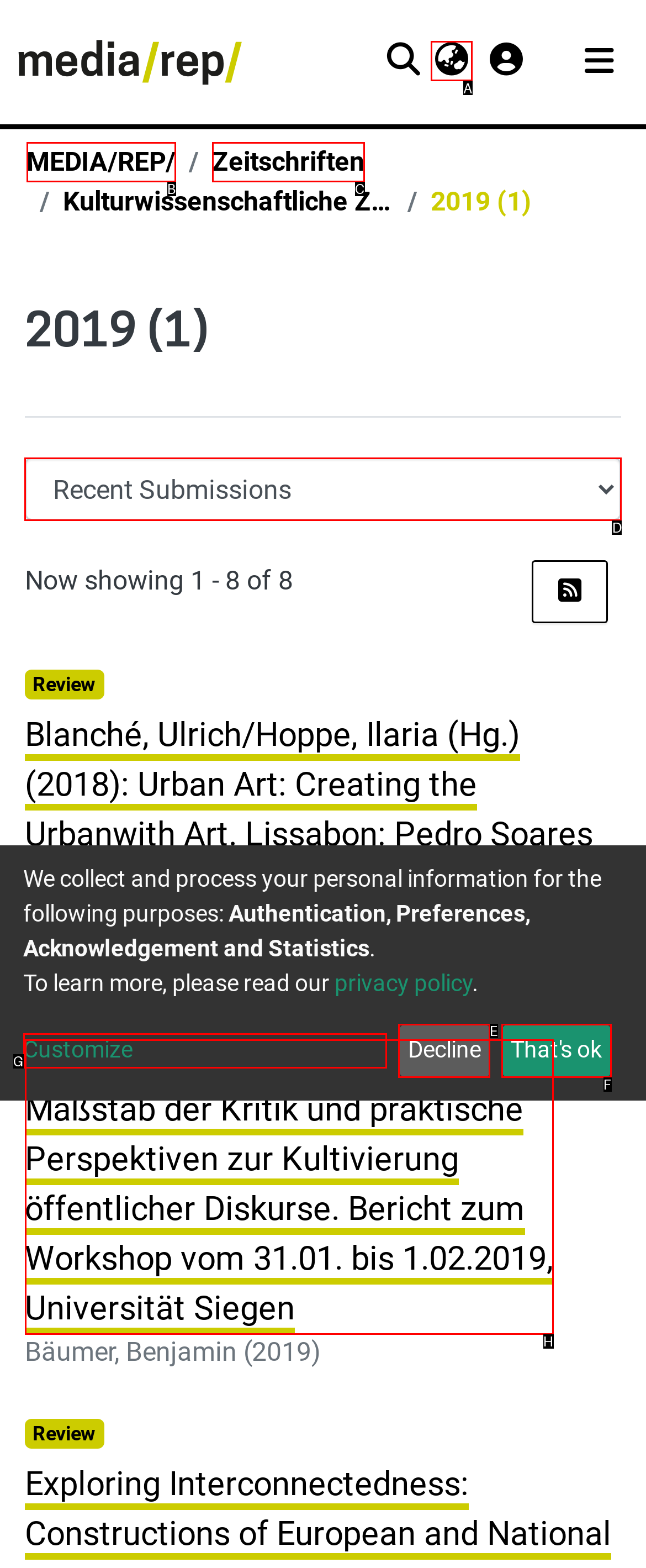Identify the correct letter of the UI element to click for this task: Browse Community or Collection
Respond with the letter from the listed options.

D